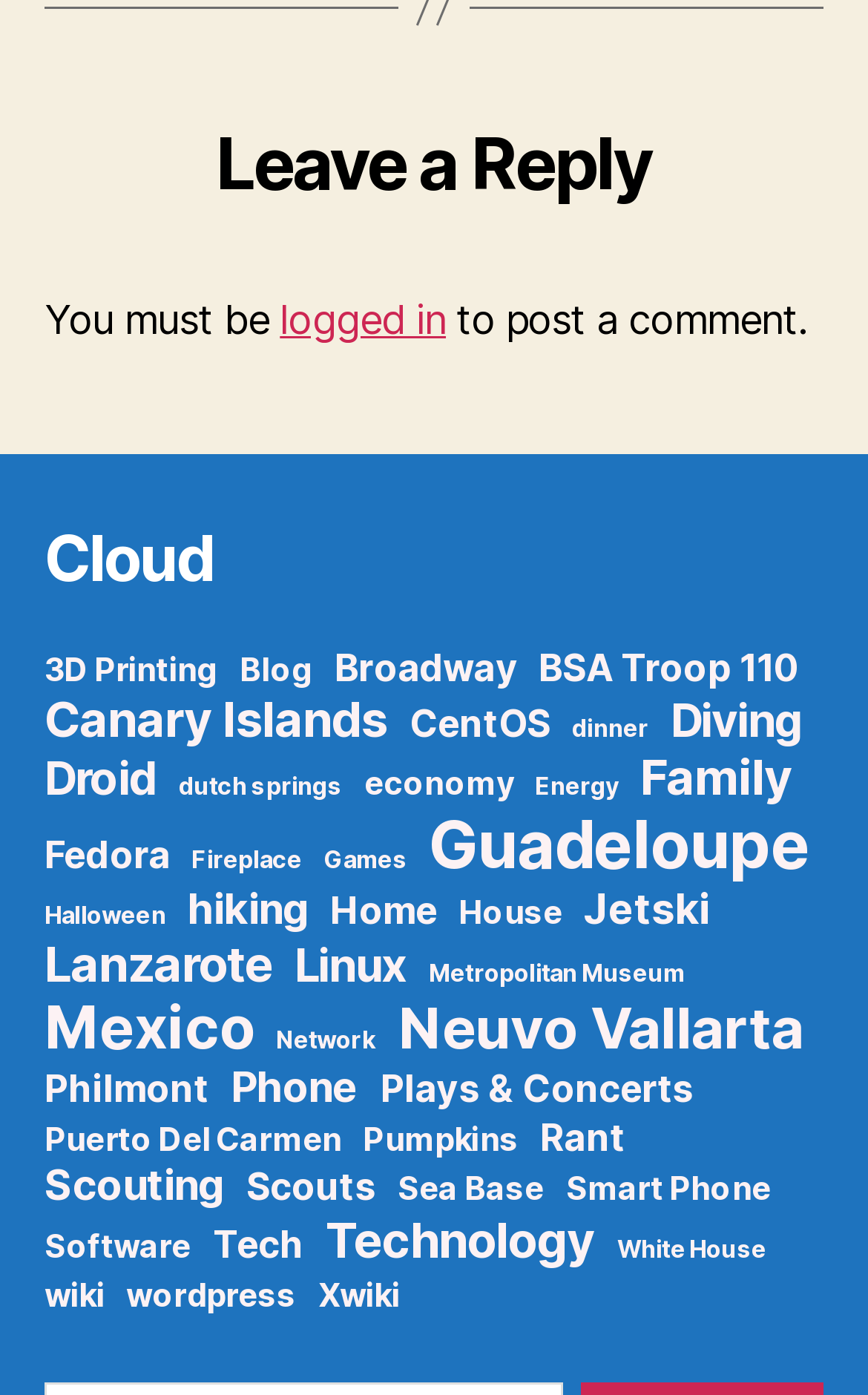Refer to the image and provide an in-depth answer to the question: 
What is the position of the link 'Diving'?

By comparing the y1, y2 coordinates of the links, I found that the link 'Diving' has a y1 coordinate of 0.496, which is greater than the y1 coordinate of 0.503 of the link 'CentOS', indicating that 'Diving' is below 'CentOS'.